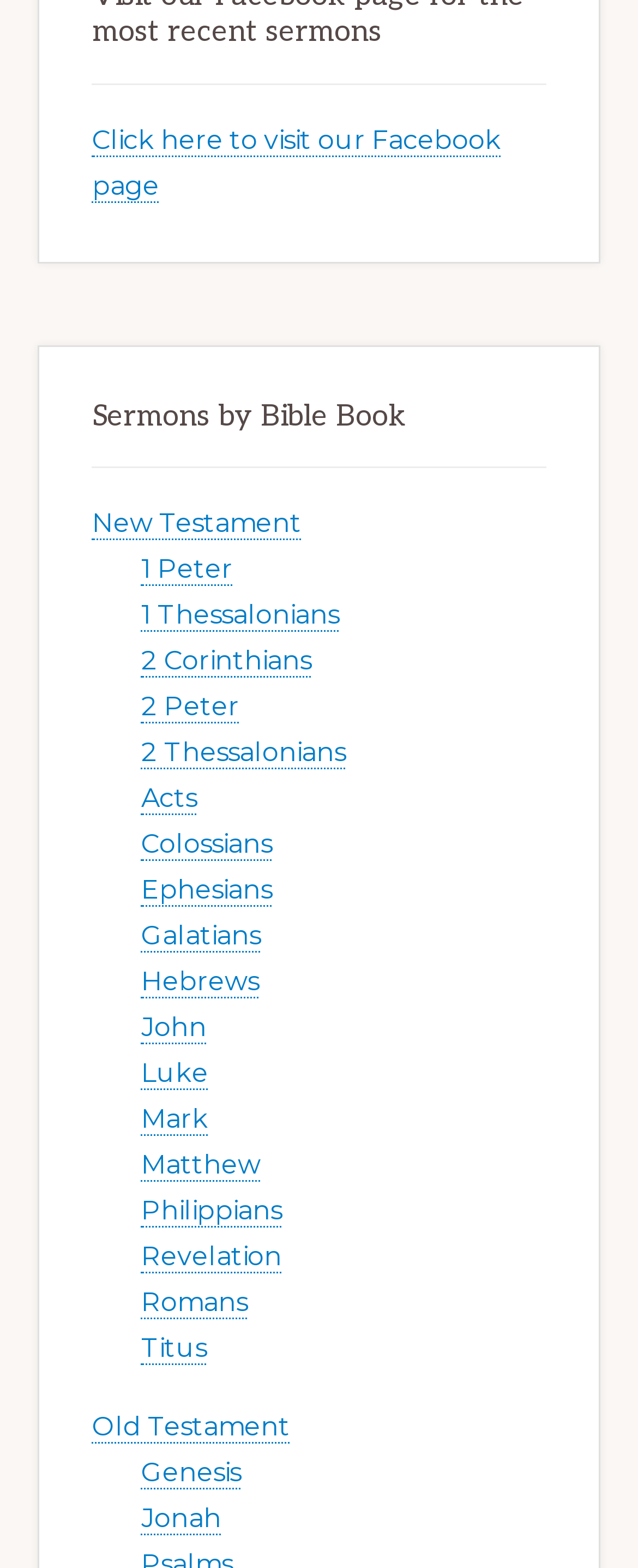What is the category of sermons on this page?
Refer to the image and give a detailed answer to the question.

The webpage has a heading 'Sermons by Bible Book' which suggests that the sermons on this page are categorized by Bible Book.